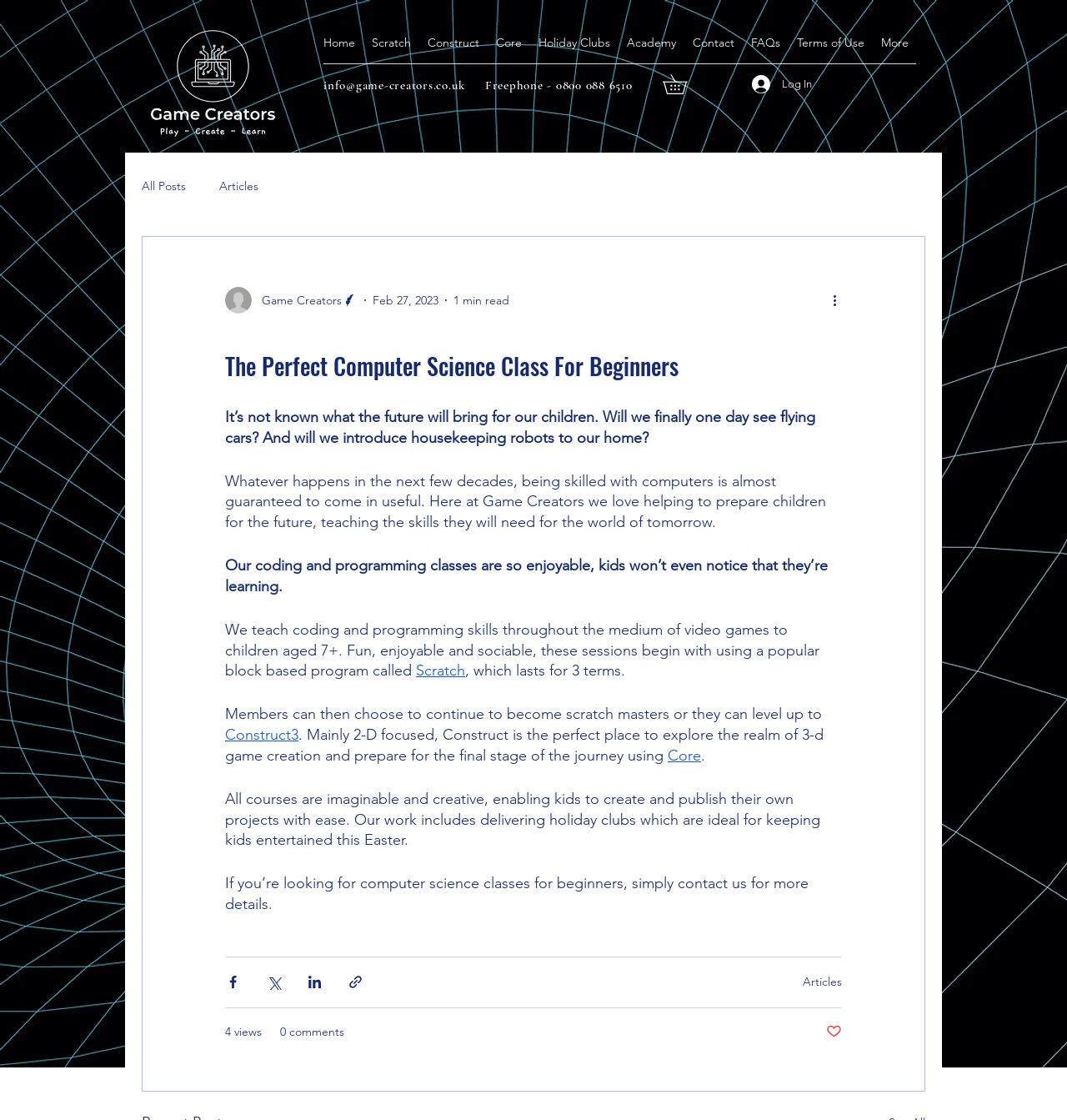Respond with a single word or short phrase to the following question: 
What programming language is mentioned in the article?

Scratch